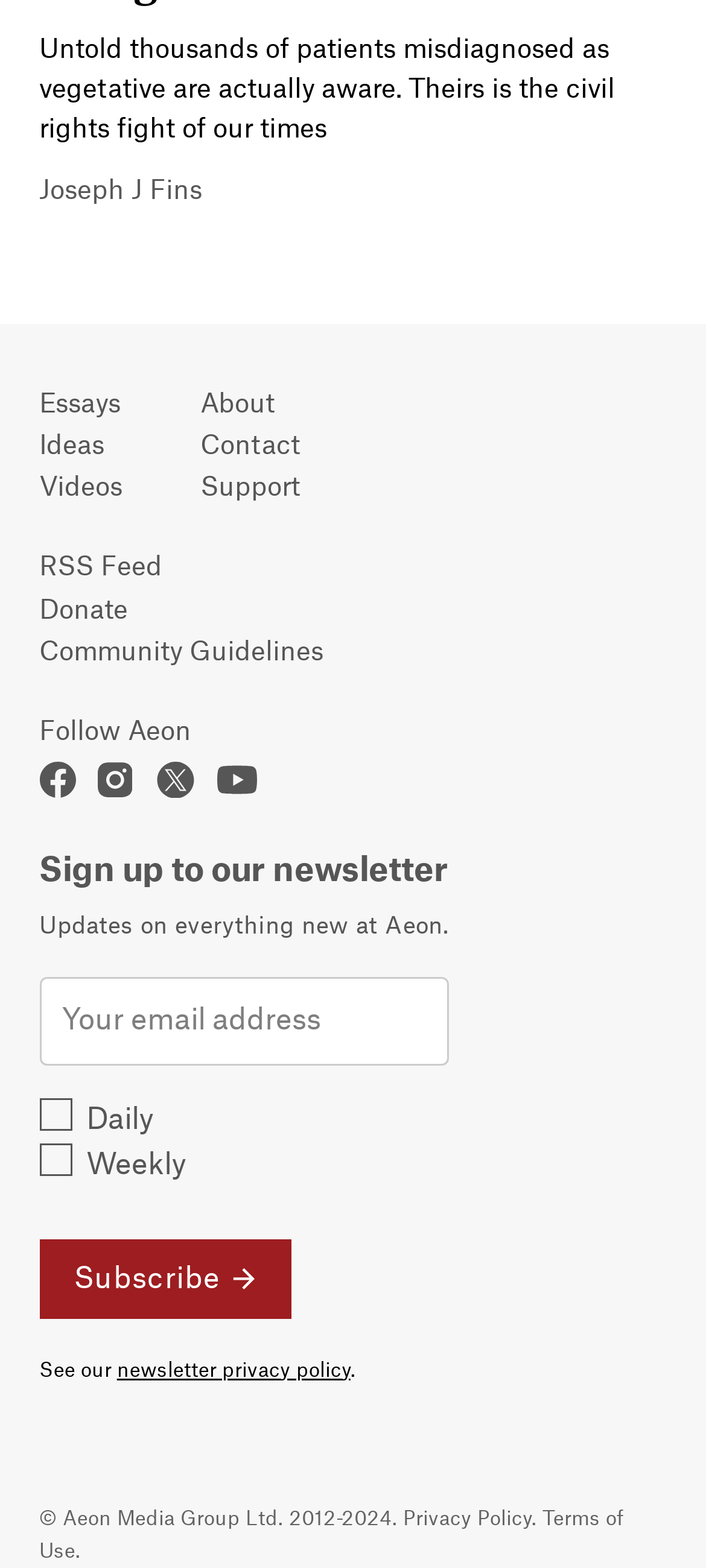Please find and report the bounding box coordinates of the element to click in order to perform the following action: "View the Privacy Policy". The coordinates should be expressed as four float numbers between 0 and 1, in the format [left, top, right, bottom].

[0.571, 0.963, 0.753, 0.975]